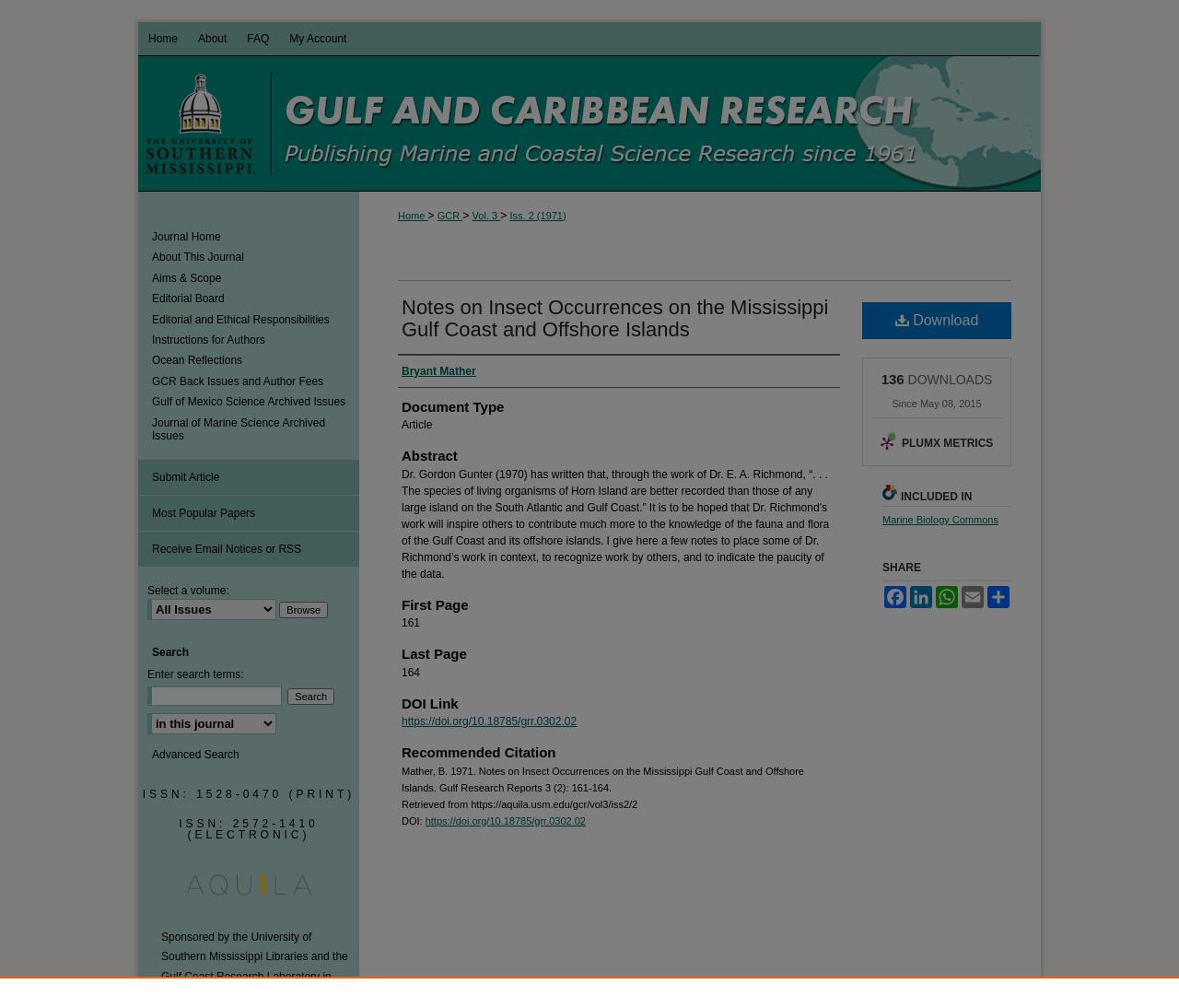Please determine the bounding box coordinates of the clickable area required to carry out the following instruction: "View the 'Gulf and Caribbean Research' journal". The coordinates must be four float numbers between 0 and 1, represented as [left, top, right, bottom].

[0.229, 0.055, 0.883, 0.19]